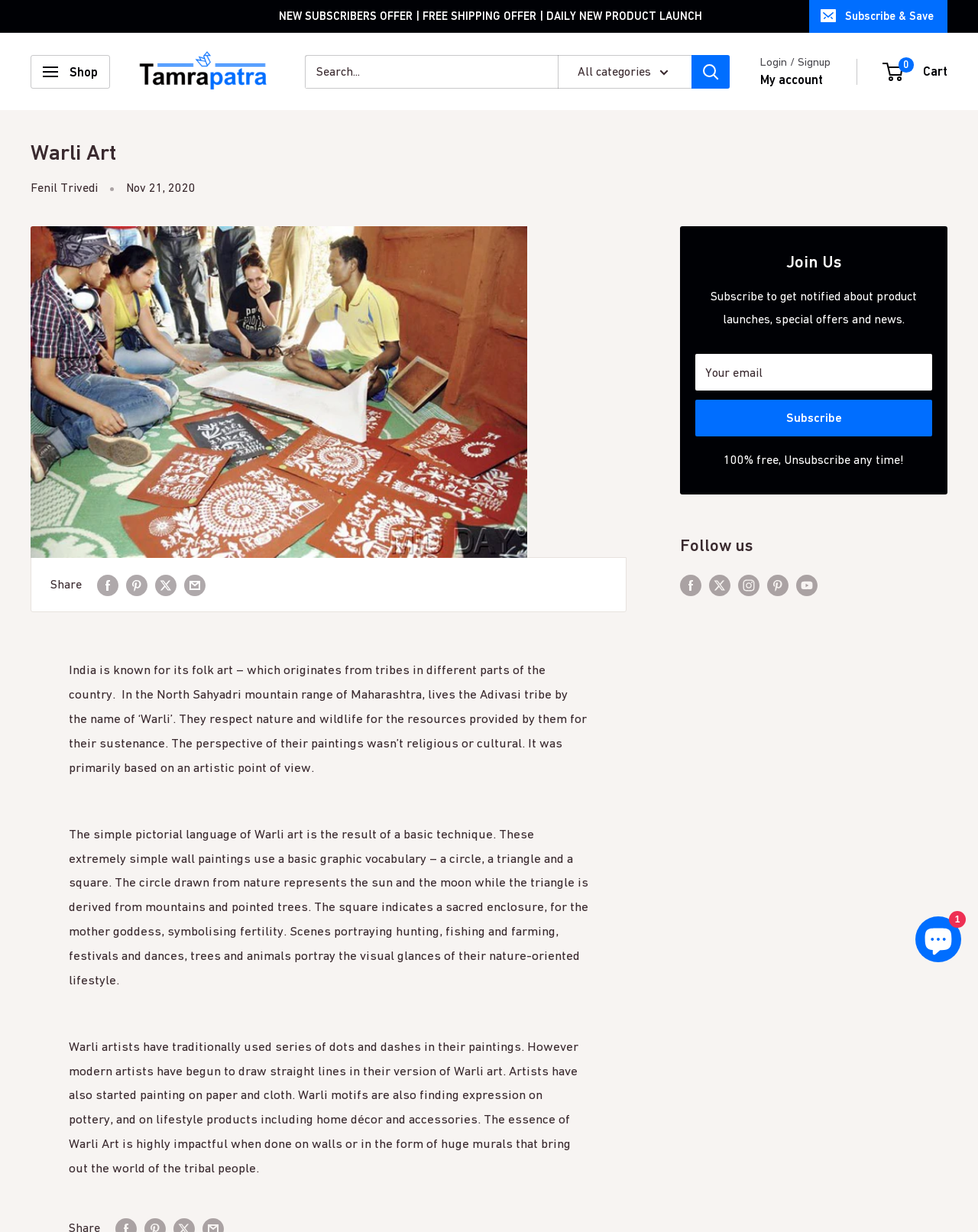Specify the bounding box coordinates of the area to click in order to execute this command: 'Like the post'. The coordinates should consist of four float numbers ranging from 0 to 1, and should be formatted as [left, top, right, bottom].

None